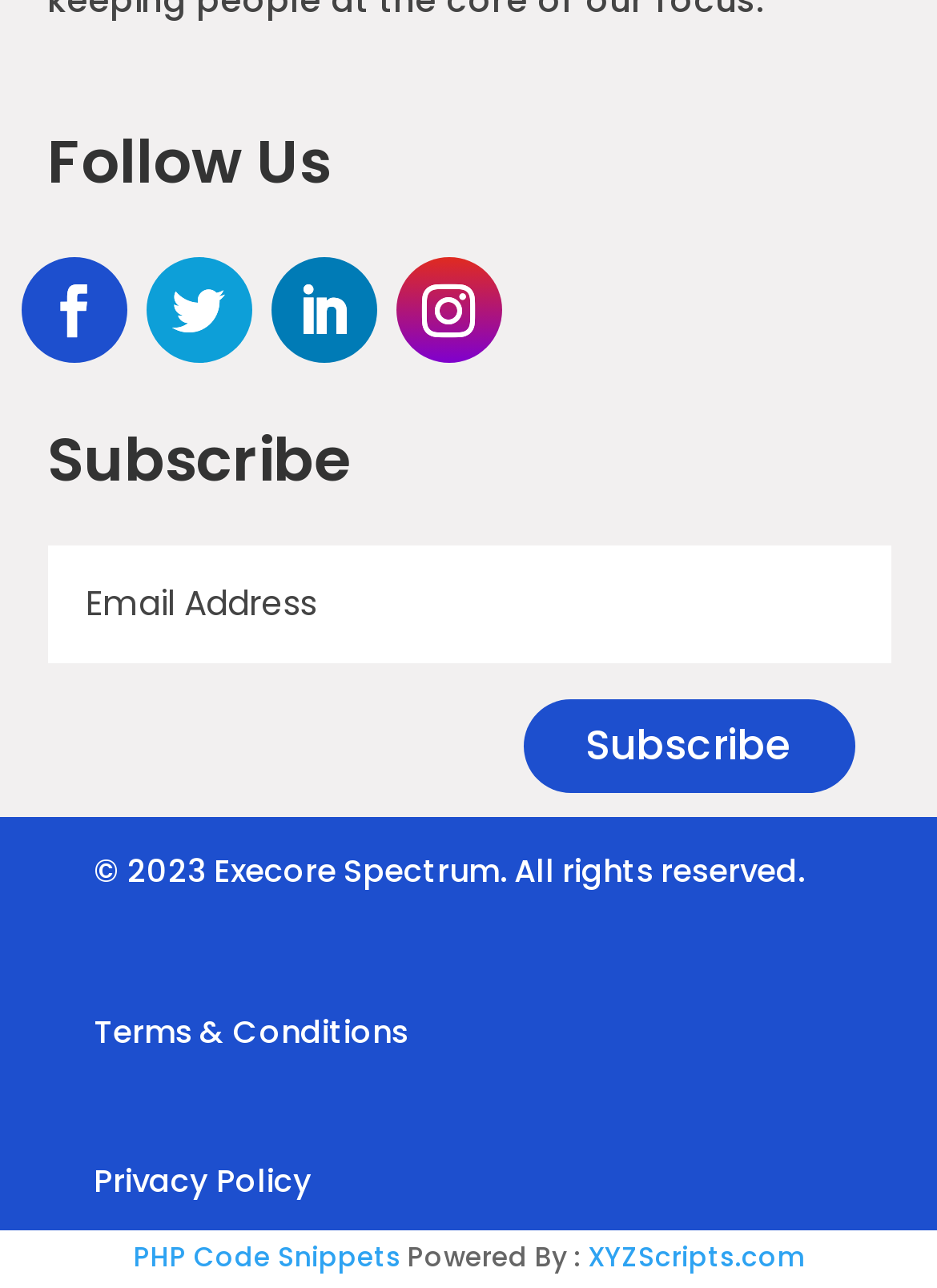Can you specify the bounding box coordinates of the area that needs to be clicked to fulfill the following instruction: "Follow us on social media"?

[0.022, 0.199, 0.135, 0.282]